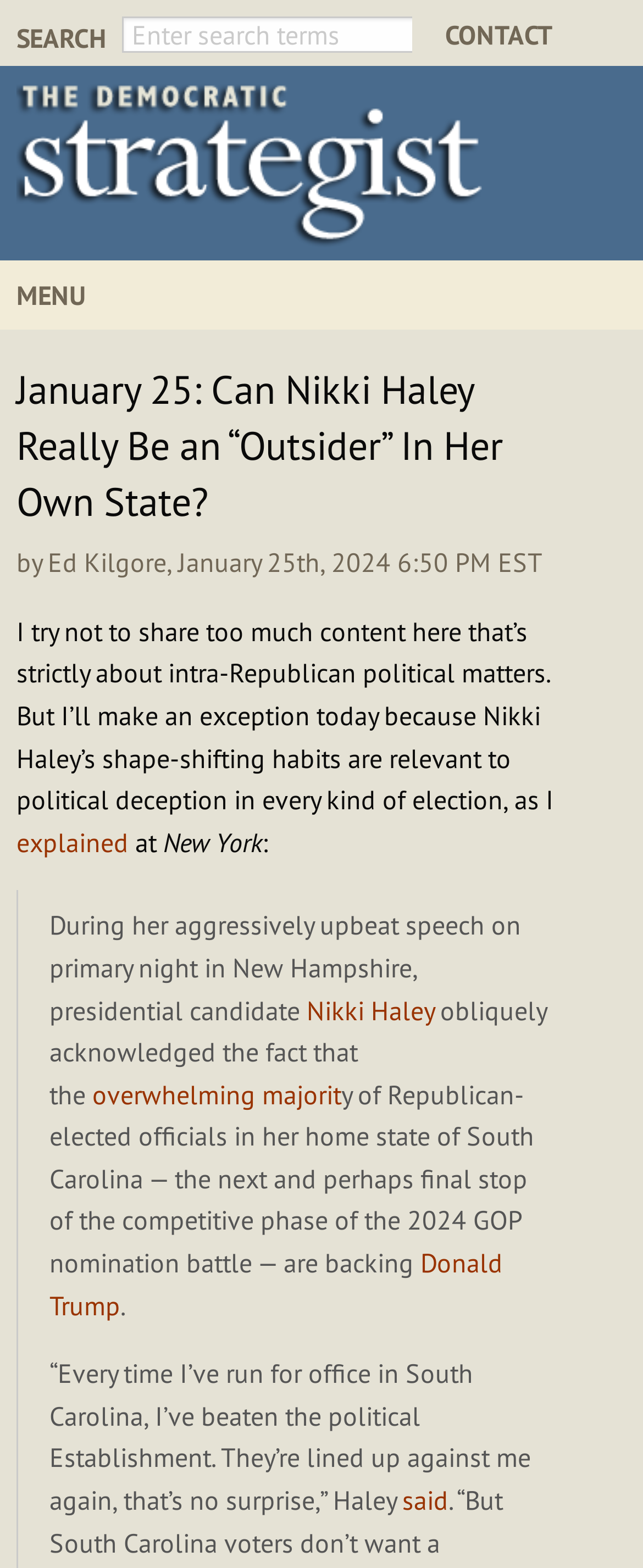Please determine the bounding box coordinates for the UI element described as: "overwhelming majorit".

[0.144, 0.687, 0.531, 0.708]